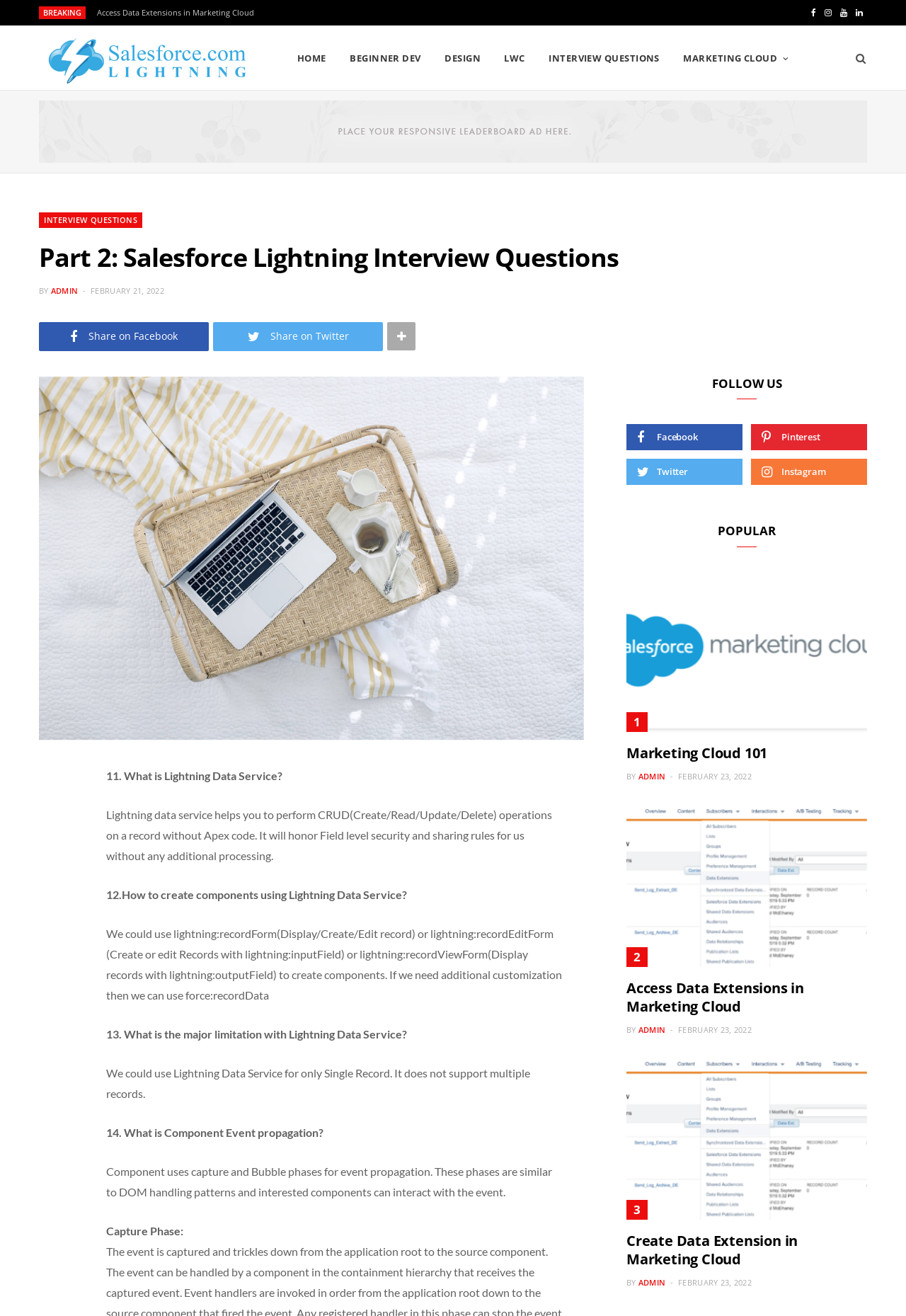What is the topic of the article with the heading 'Marketing Cloud 101'?
Please answer the question with a detailed and comprehensive explanation.

I found an article with the heading 'Marketing Cloud 101' and inferred that the topic of this article is related to Marketing Cloud.